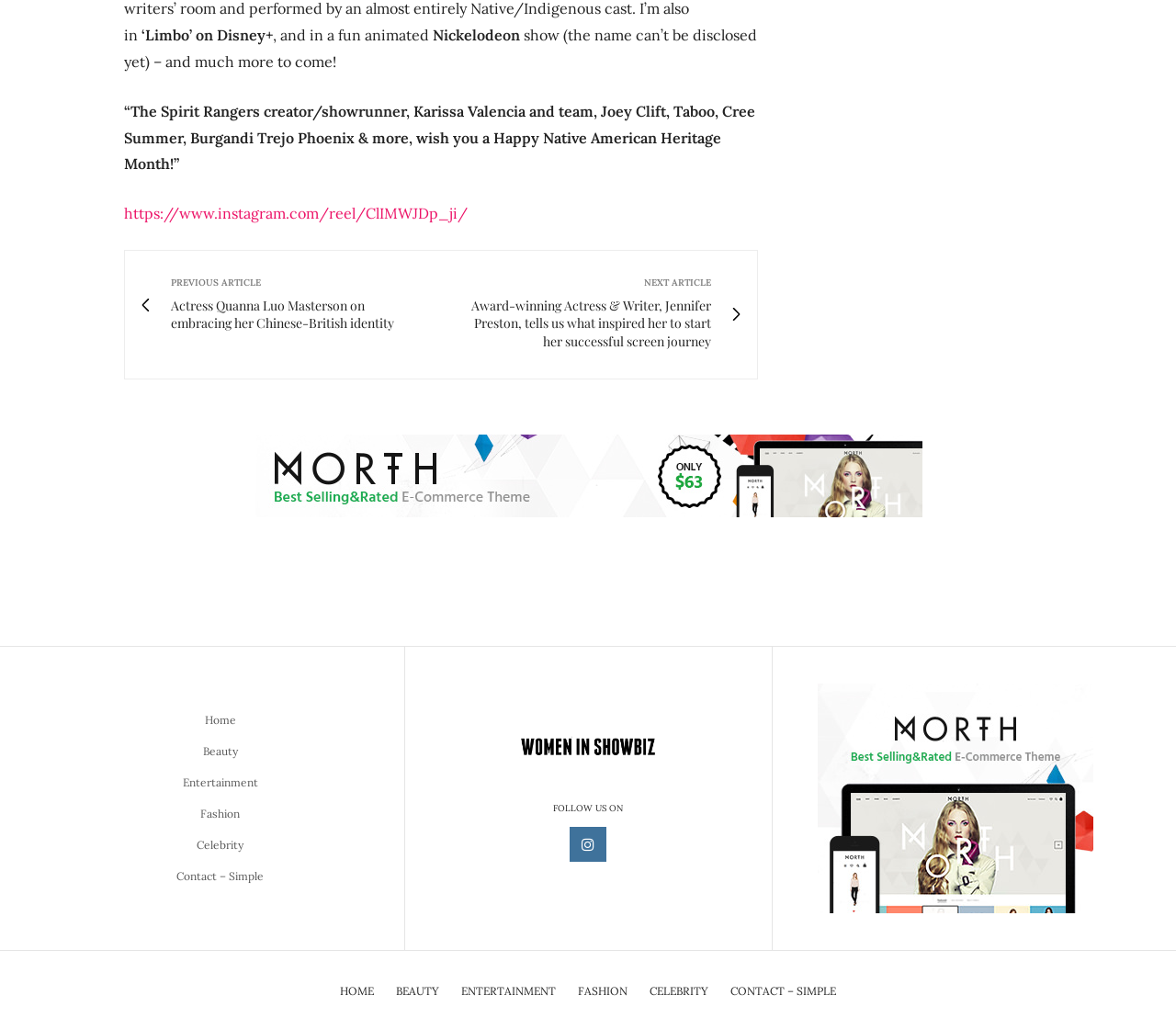Determine the bounding box coordinates for the region that must be clicked to execute the following instruction: "Go to the home page".

[0.174, 0.487, 0.201, 0.501]